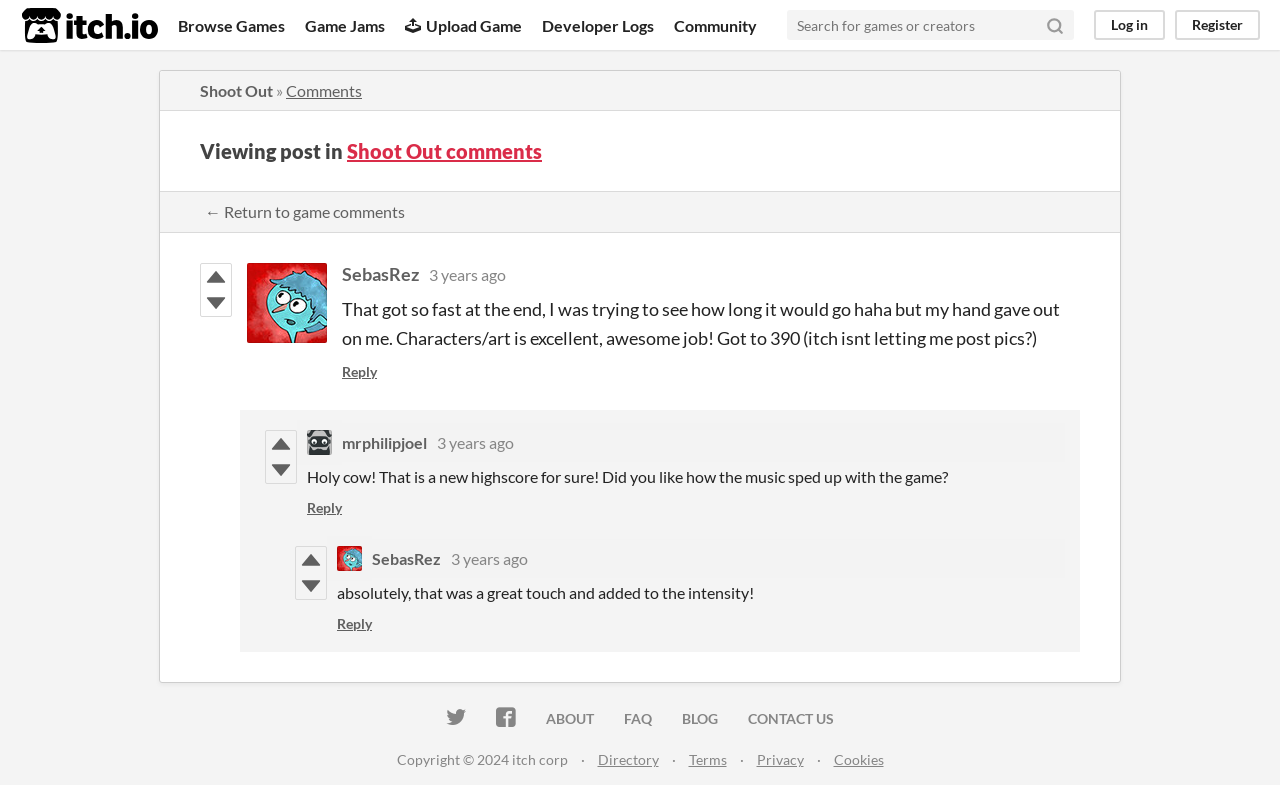Find the bounding box coordinates for the area that must be clicked to perform this action: "Search for games or creators".

[0.615, 0.013, 0.809, 0.051]